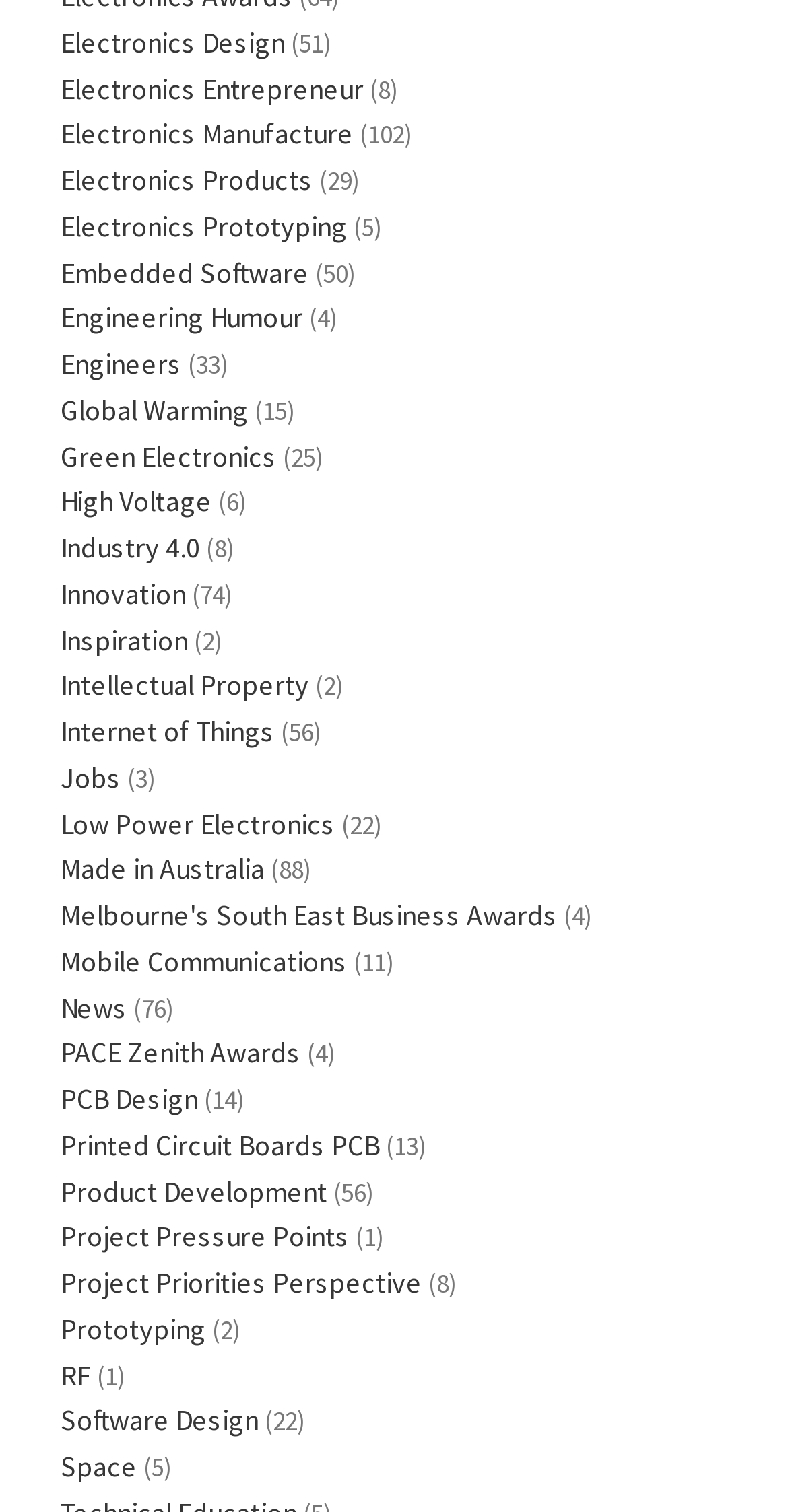Can you find the bounding box coordinates for the UI element given this description: "Engineers"? Provide the coordinates as four float numbers between 0 and 1: [left, top, right, bottom].

[0.077, 0.229, 0.231, 0.253]